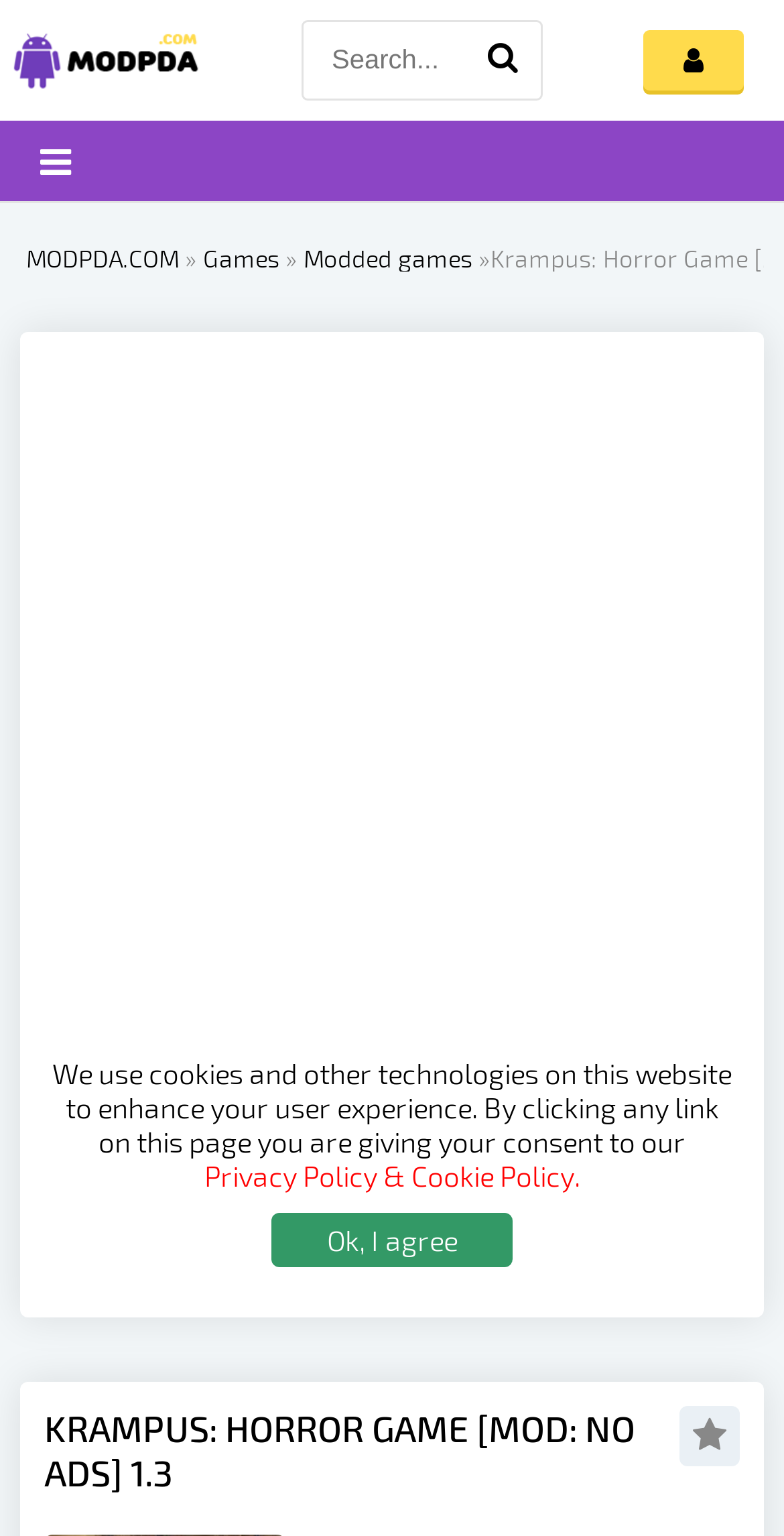Locate the bounding box coordinates of the region to be clicked to comply with the following instruction: "Click the Games link". The coordinates must be four float numbers between 0 and 1, in the form [left, top, right, bottom].

[0.259, 0.158, 0.356, 0.177]